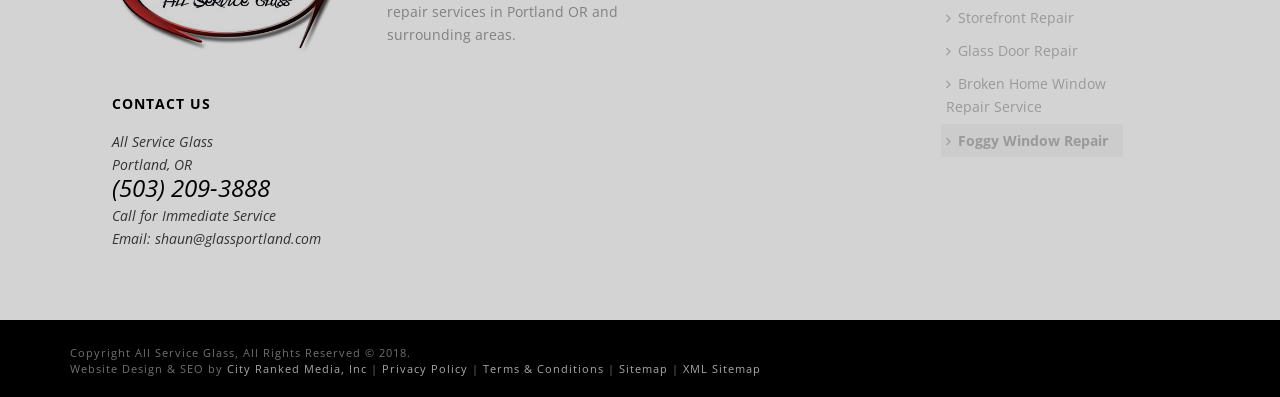Please find the bounding box coordinates of the element's region to be clicked to carry out this instruction: "Read 'Terms & Conditions'".

[0.377, 0.909, 0.472, 0.947]